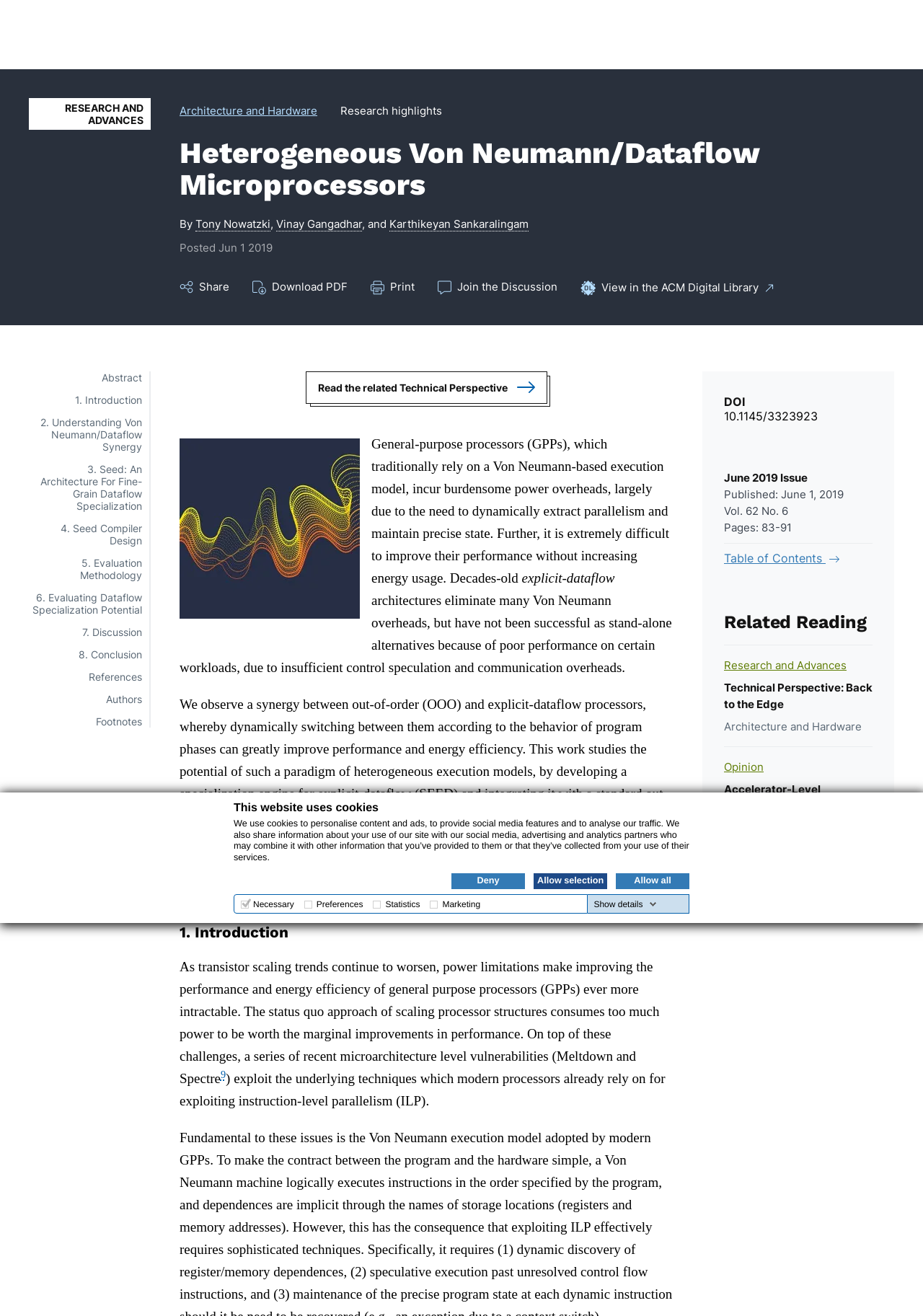What is the title of the research paper?
Please use the visual content to give a single word or phrase answer.

Heterogeneous Von Neumann/Dataflow Microprocessors